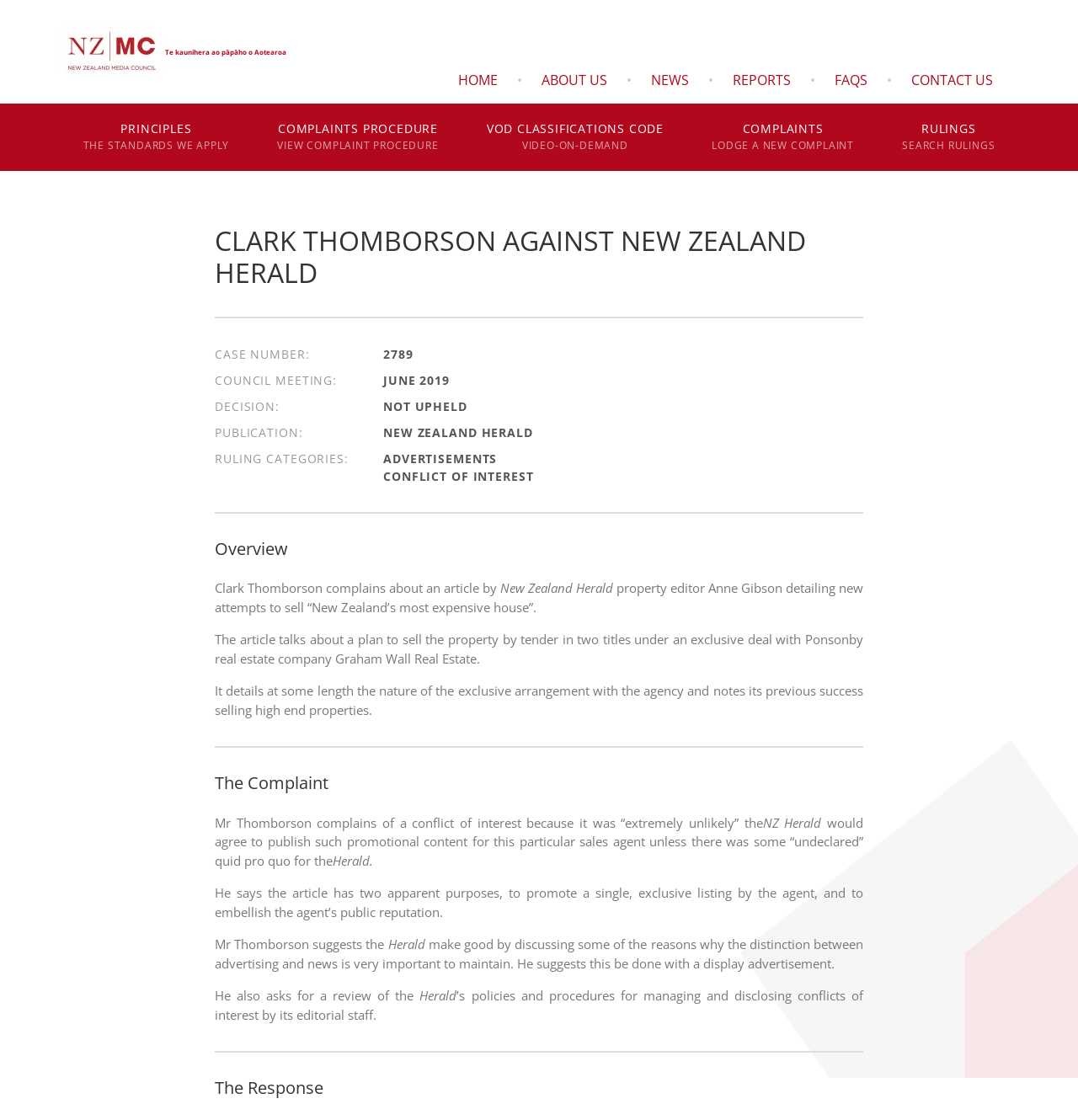Please specify the bounding box coordinates for the clickable region that will help you carry out the instruction: "View the 'COMPLAINTS PROCEDURE'".

[0.251, 0.092, 0.413, 0.153]